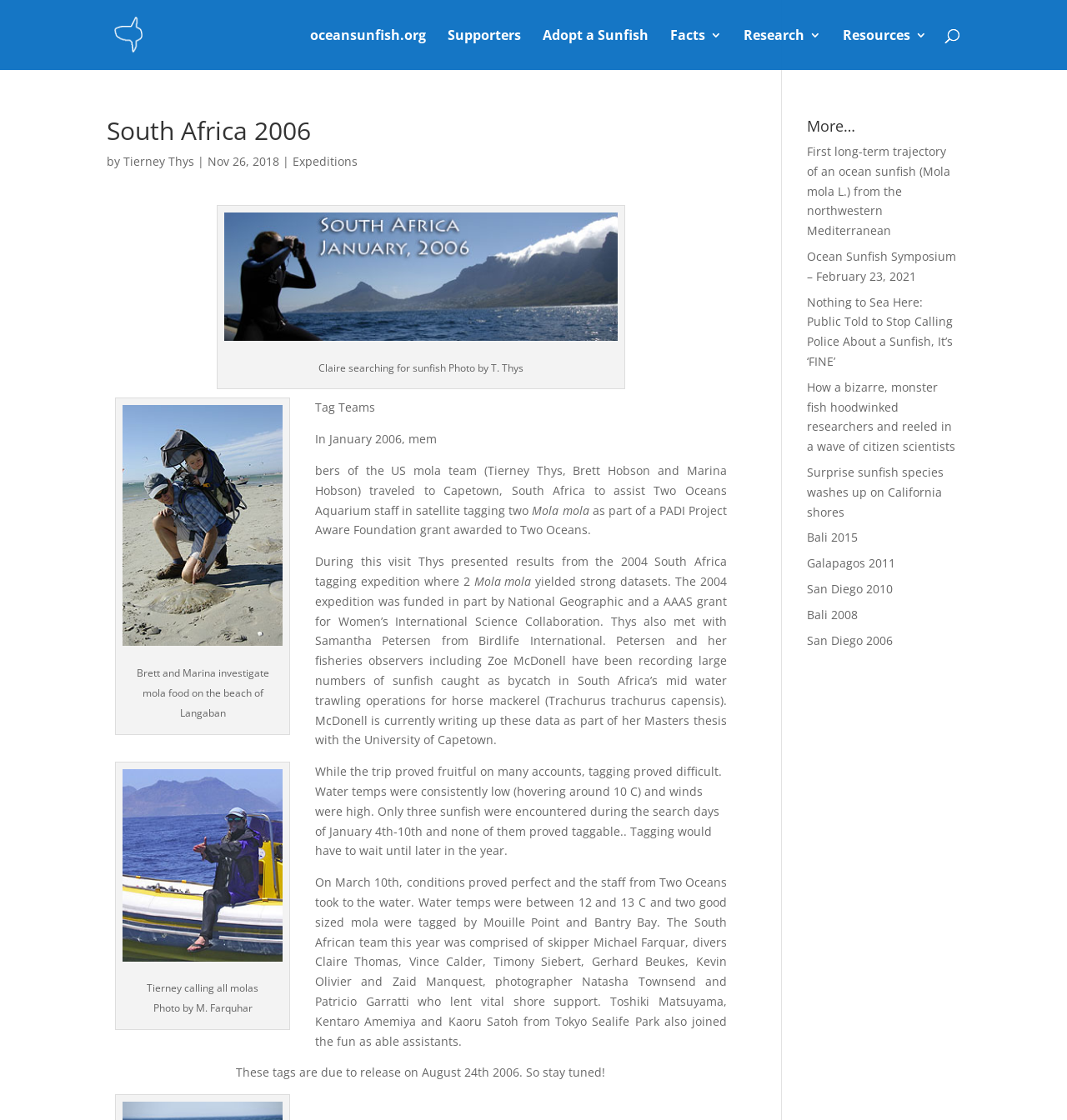Please find the bounding box for the following UI element description. Provide the coordinates in (top-left x, top-left y, bottom-right x, bottom-right y) format, with values between 0 and 1: San Diego 2010

[0.756, 0.519, 0.837, 0.533]